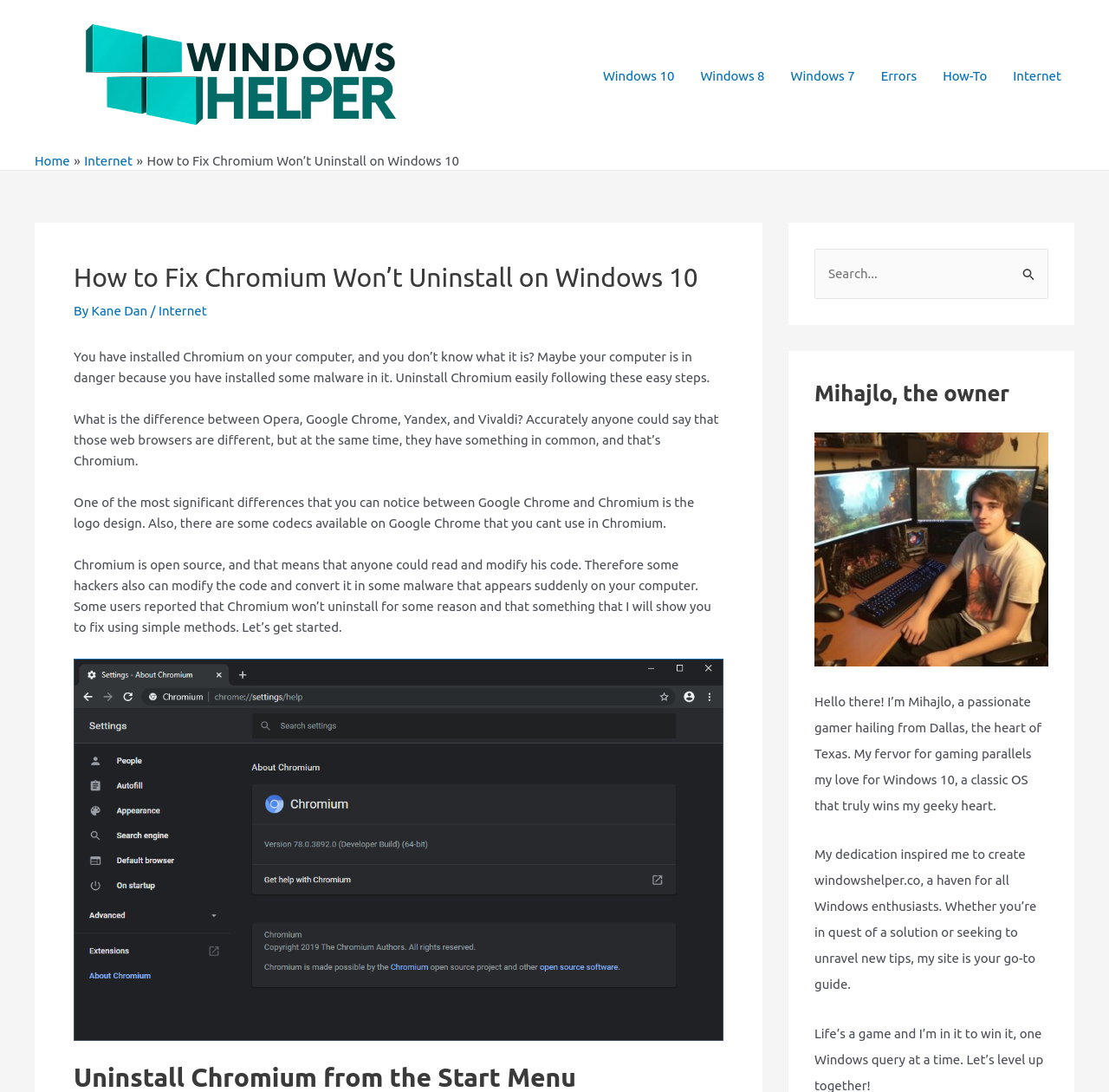Please identify the bounding box coordinates of the area that needs to be clicked to follow this instruction: "Click on the Windows 10 link".

[0.532, 0.038, 0.62, 0.101]